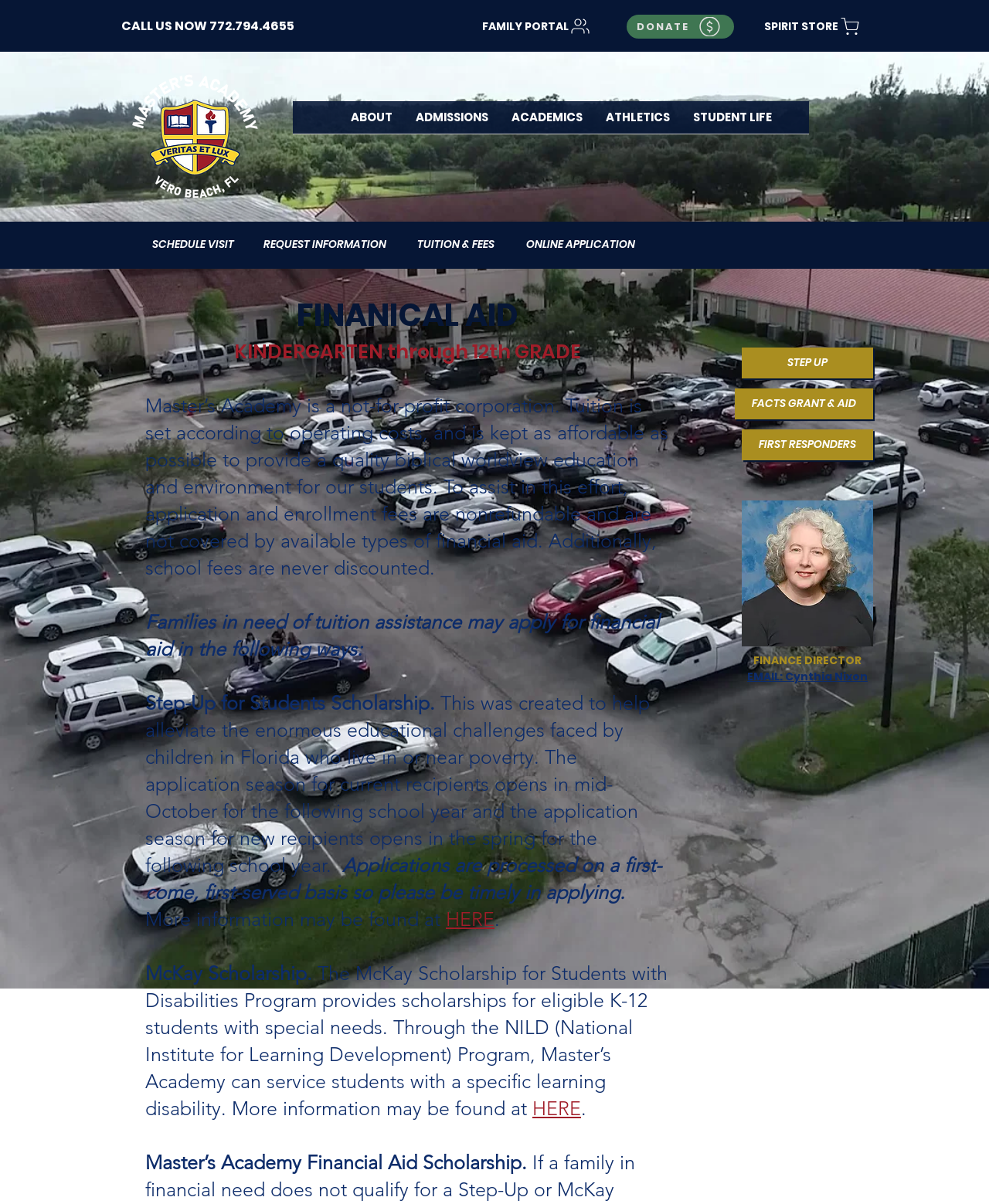Respond with a single word or short phrase to the following question: 
Who is the Finance Director?

Cynthia Nixon